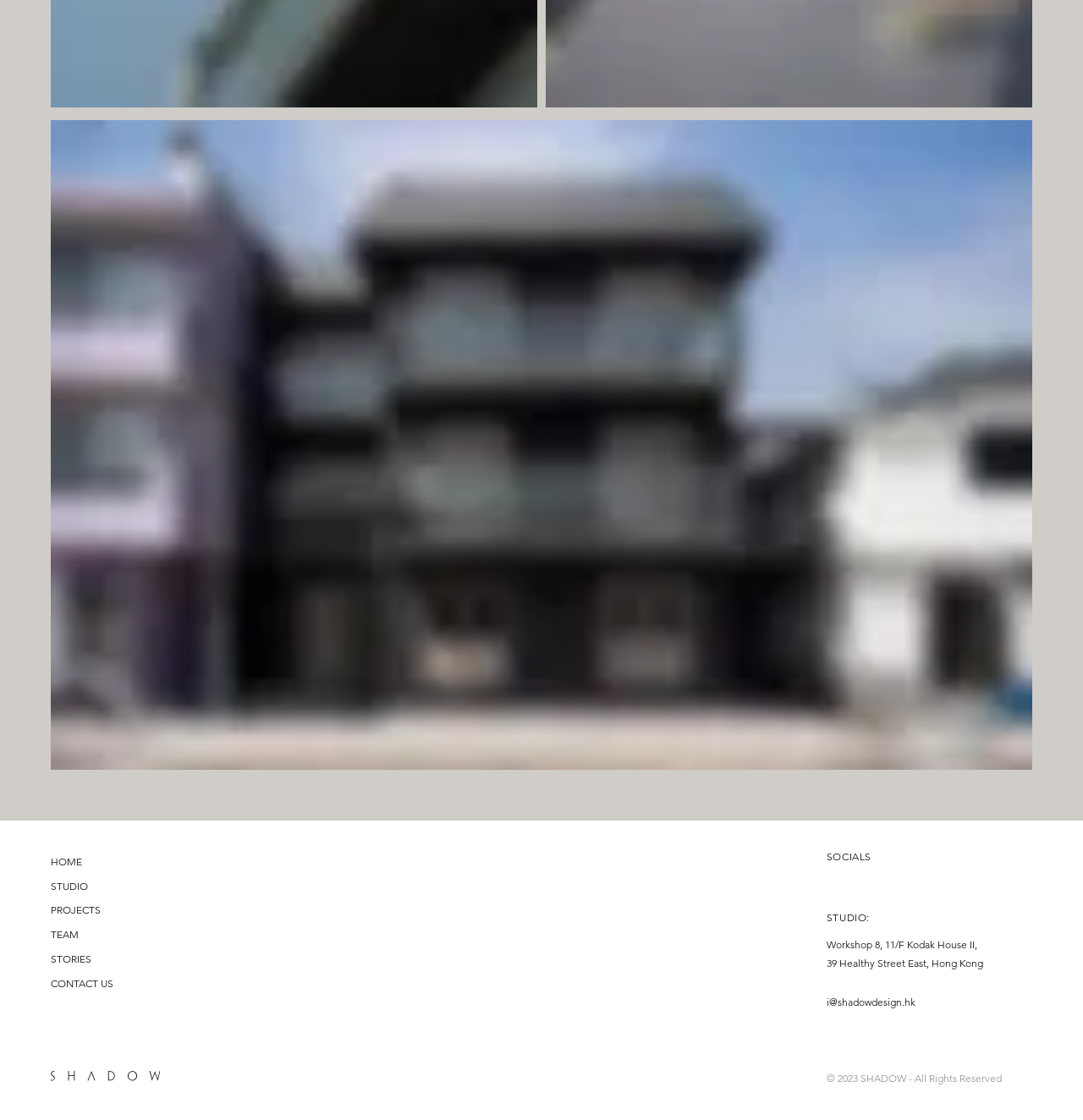Using details from the image, please answer the following question comprehensively:
What is the address of the studio?

The address of the studio can be found at the bottom of the page, which states 'Workshop 8, 11/F Kodak House II, 39 Healthy Street East, Hong Kong'.